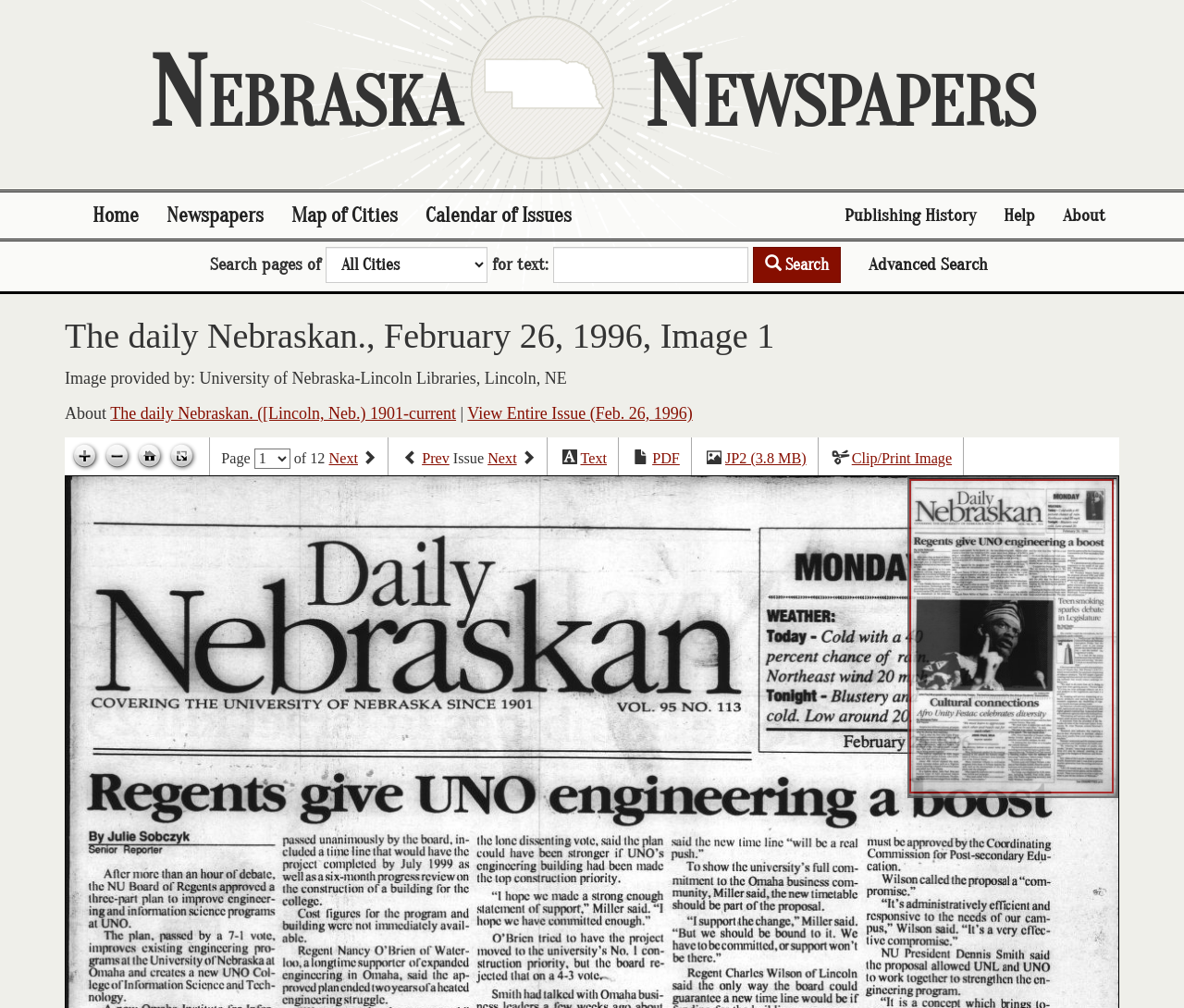From the webpage screenshot, predict the bounding box coordinates (top-left x, top-left y, bottom-right x, bottom-right y) for the UI element described here: Calendar of Issues

[0.348, 0.191, 0.495, 0.237]